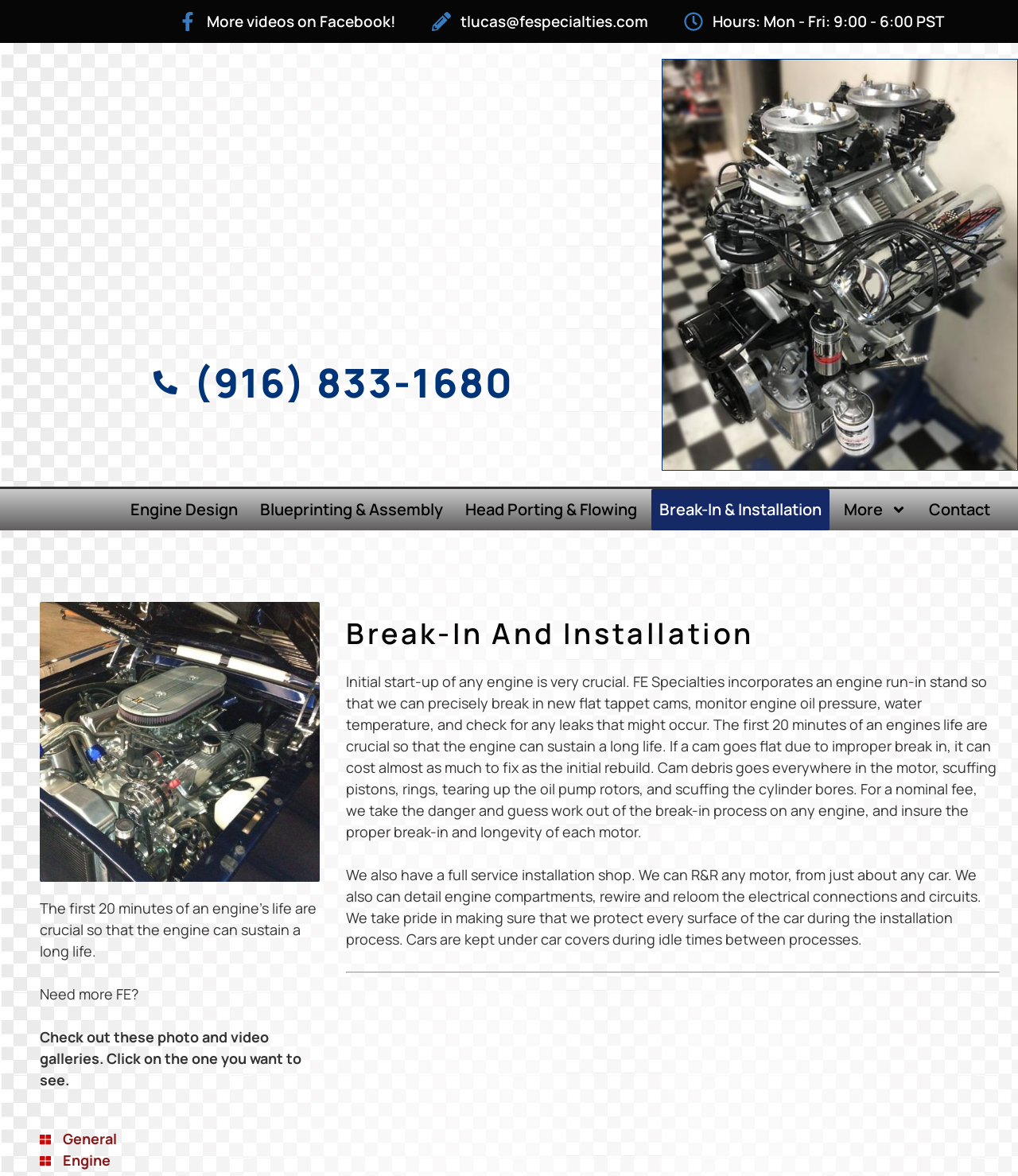Pinpoint the bounding box coordinates for the area that should be clicked to perform the following instruction: "Click on the 'More videos on Facebook!' link".

[0.173, 0.009, 0.389, 0.028]